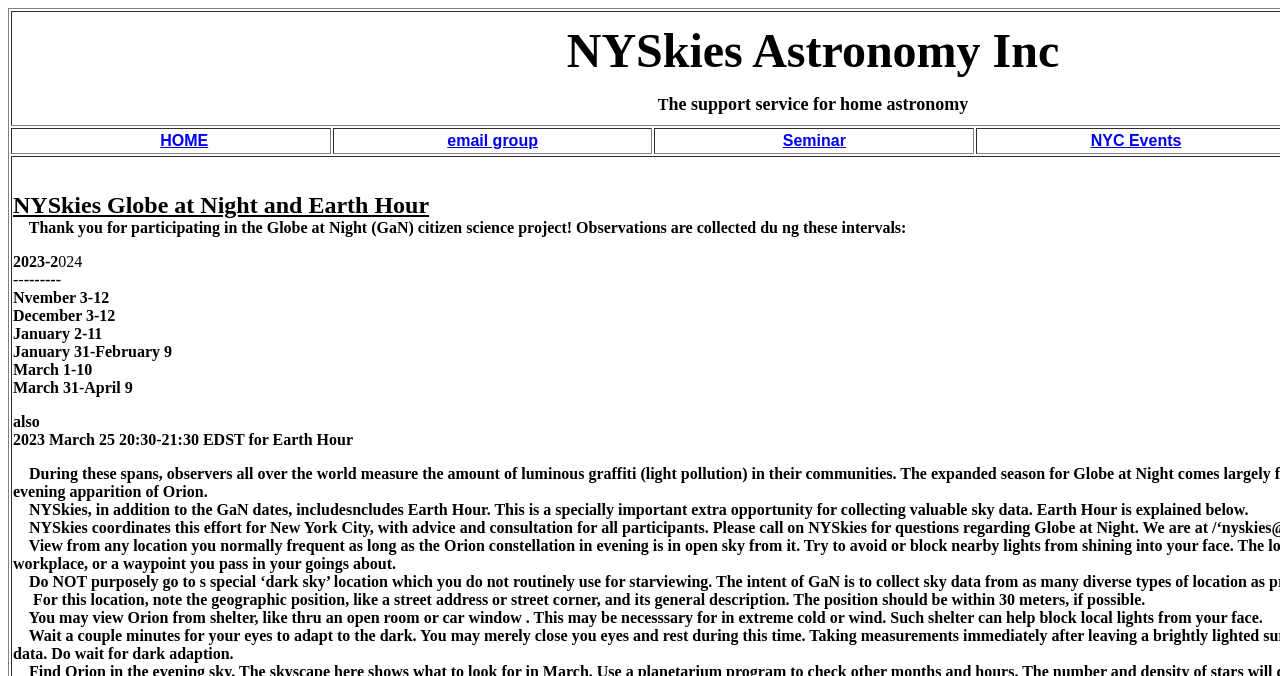What is the purpose of Earth Hour?
Can you give a detailed and elaborate answer to the question?

According to the static text element, 'Earth Hour is explained below' and the following text explains that it is a specially important extra opportunity for collecting valuable sky data.